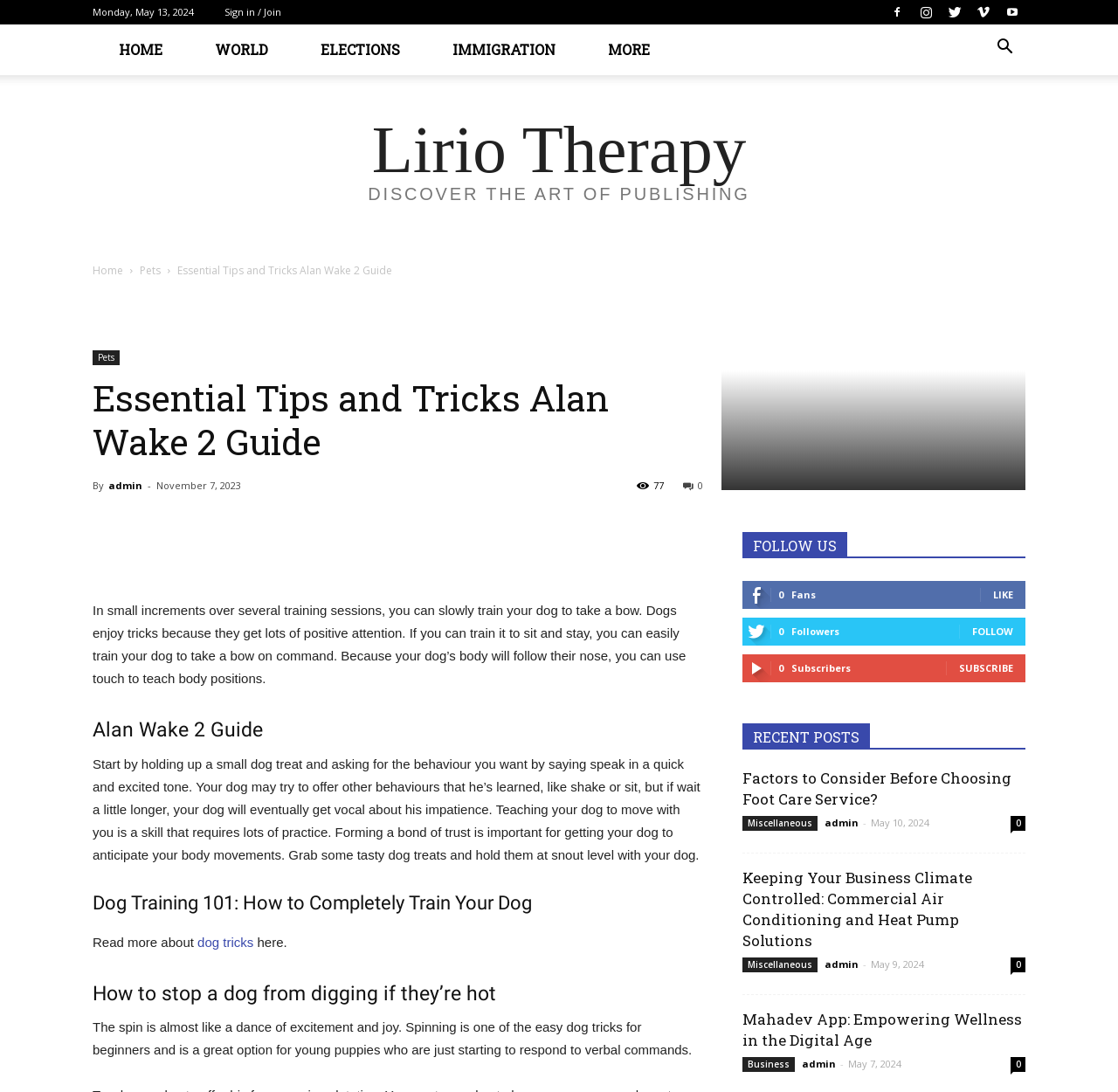From the screenshot, find the bounding box of the UI element matching this description: "title="Instagram"". Supply the bounding box coordinates in the form [left, top, right, bottom], each a float between 0 and 1.

[0.816, 0.0, 0.84, 0.022]